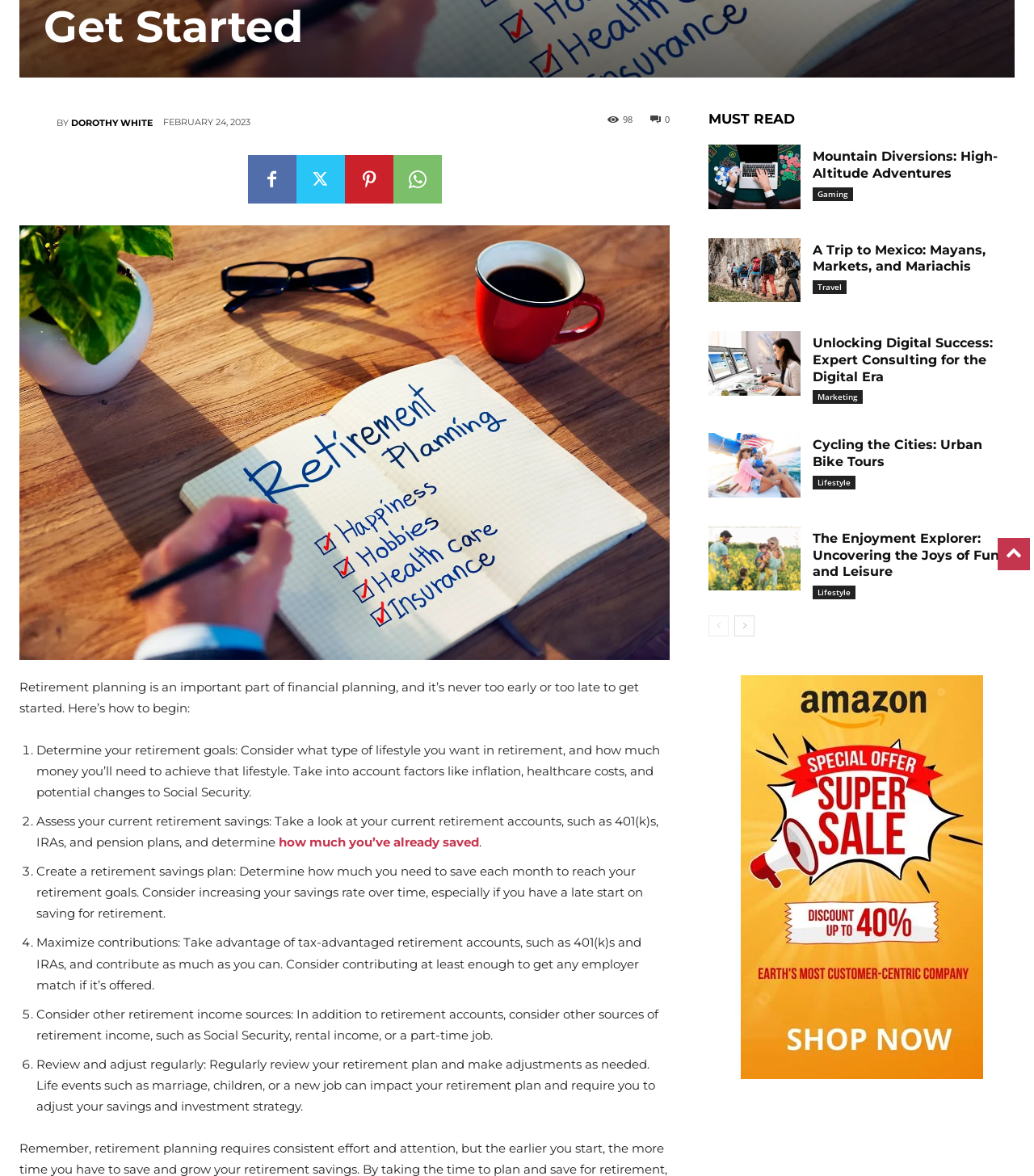Identify the bounding box coordinates of the HTML element based on this description: "title="Mountain Diversions: High-Altitude Adventures"".

[0.685, 0.123, 0.774, 0.178]